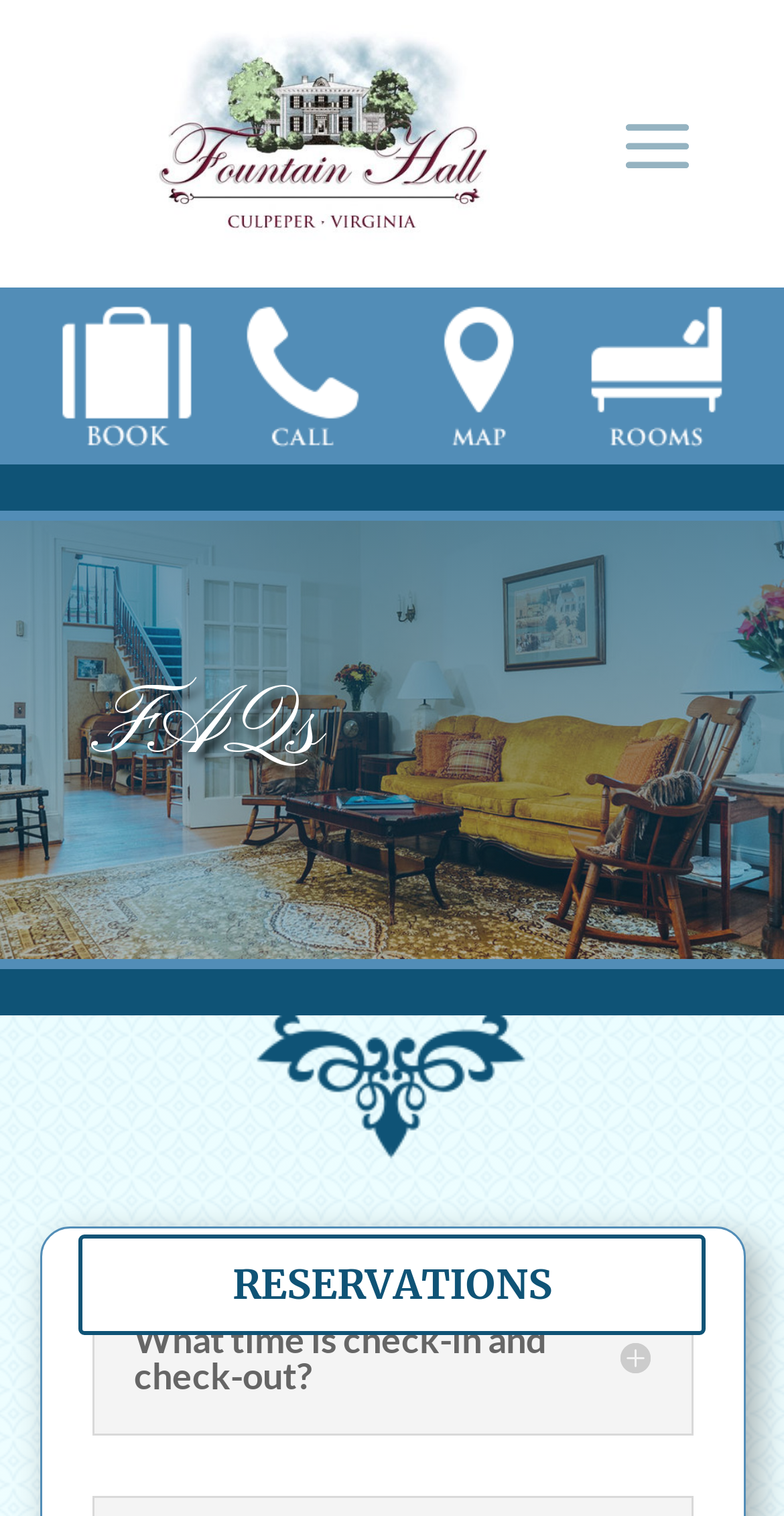Describe all the significant parts and information present on the webpage.

The webpage is about FAQs related to Fountain Hall. At the top, there is a prominent link to Fountain Hall, accompanied by an image with the same name, taking up a significant portion of the top section. Below this, there are four identical links, each with an accompanying image, arranged horizontally across the page. 

Further down, there is a large heading that reads "FAQs". Below this heading, there is an image. The first FAQ question is displayed below the image, which is "What time is check-in and check-out?" represented by an icon. This question is followed by a link to "RESERVATIONS" on the same line.